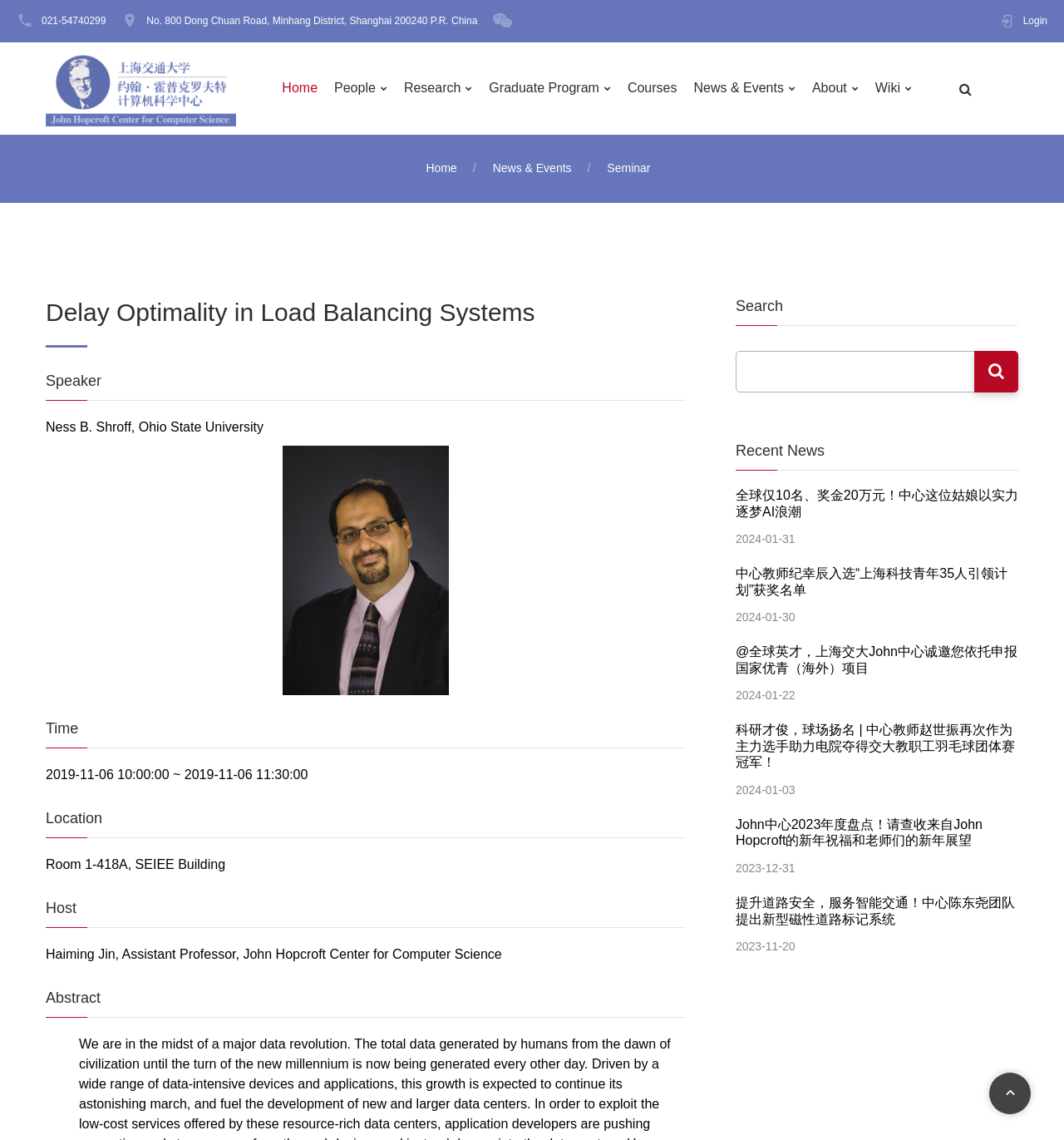Determine the coordinates of the bounding box for the clickable area needed to execute this instruction: "View the seminar details".

[0.043, 0.261, 0.645, 0.287]